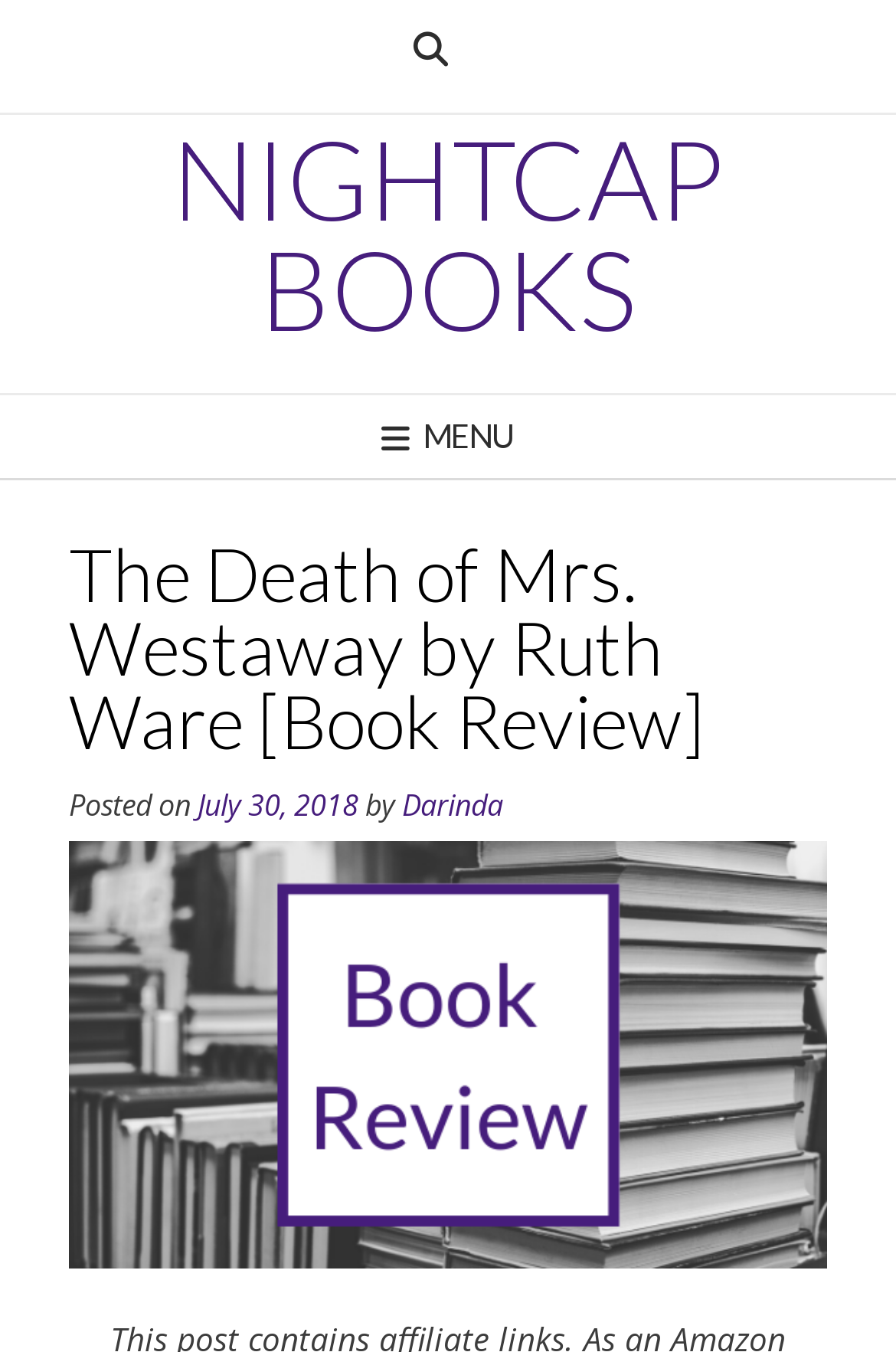Analyze the image and deliver a detailed answer to the question: Who wrote the book review?

I determined the answer by examining the link element with the text 'Darinda' which is preceded by the text 'by', indicating that it is the author of the book review.